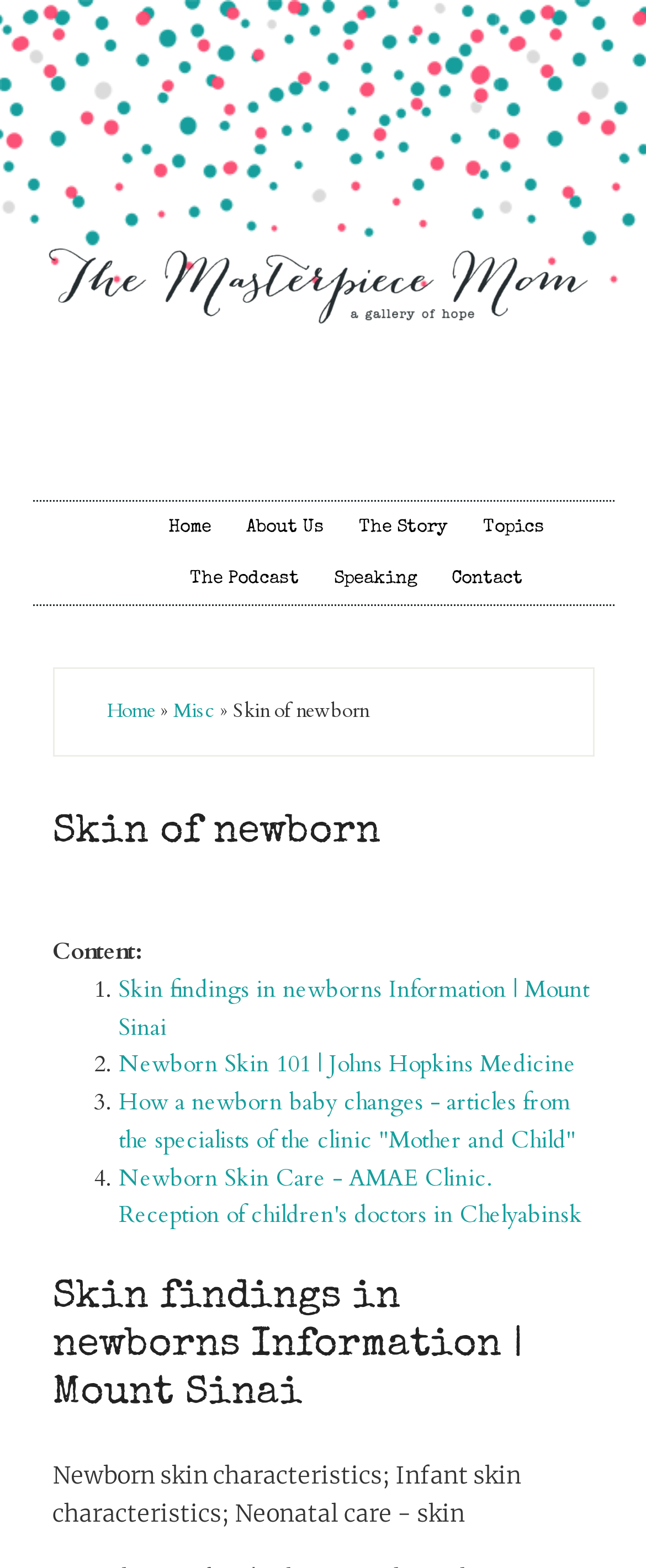Identify the bounding box coordinates of the part that should be clicked to carry out this instruction: "go to The Masterpiece Mom".

[0.05, 0.002, 0.95, 0.319]